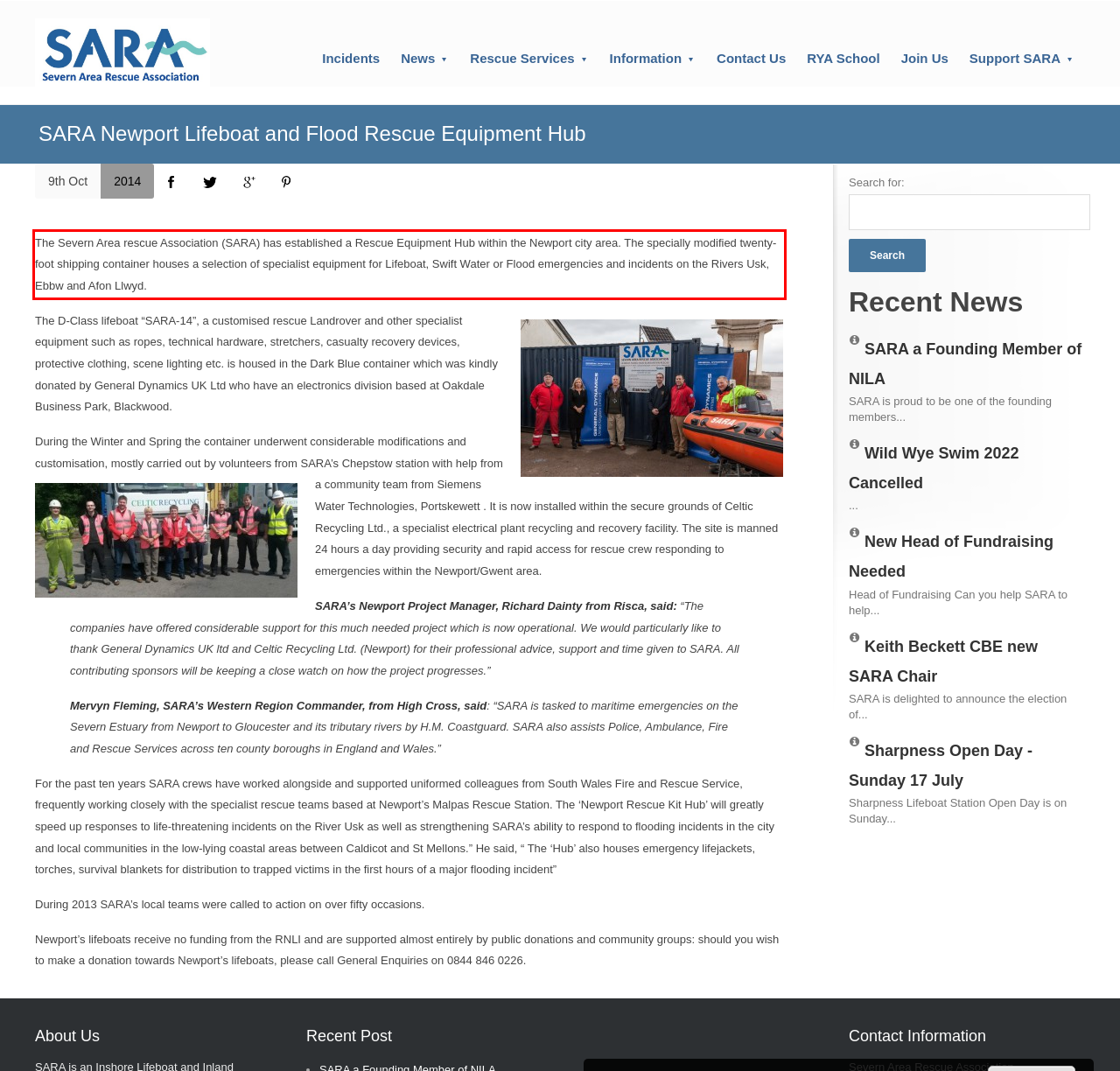Given a screenshot of a webpage with a red bounding box, extract the text content from the UI element inside the red bounding box.

The Severn Area rescue Association (SARA) has established a Rescue Equipment Hub within the Newport city area. The specially modified twenty-foot shipping container houses a selection of specialist equipment for Lifeboat, Swift Water or Flood emergencies and incidents on the Rivers Usk, Ebbw and Afon Llwyd.